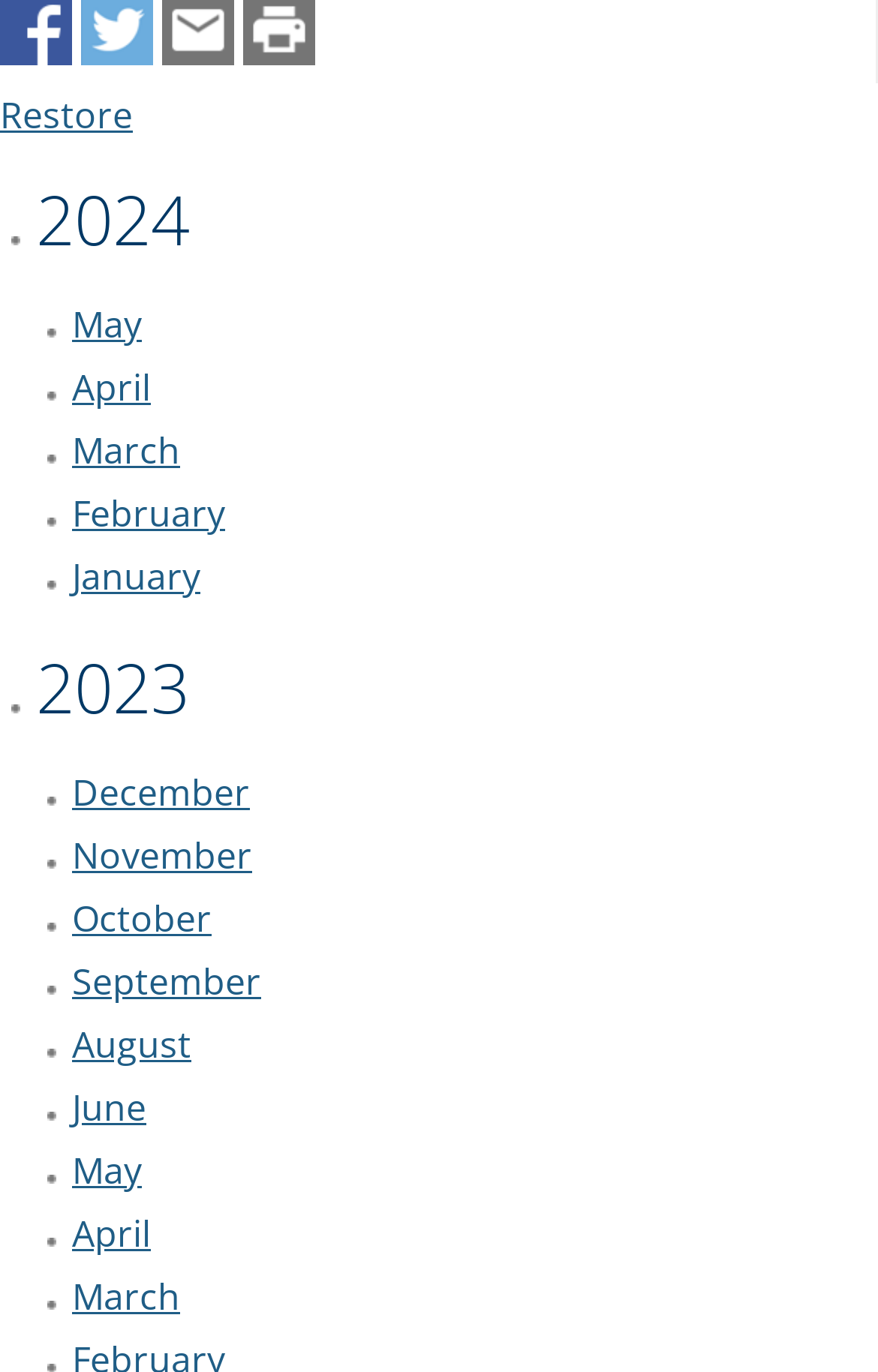Find the bounding box coordinates of the clickable region needed to perform the following instruction: "Select the month of May". The coordinates should be provided as four float numbers between 0 and 1, i.e., [left, top, right, bottom].

[0.082, 0.218, 0.162, 0.254]